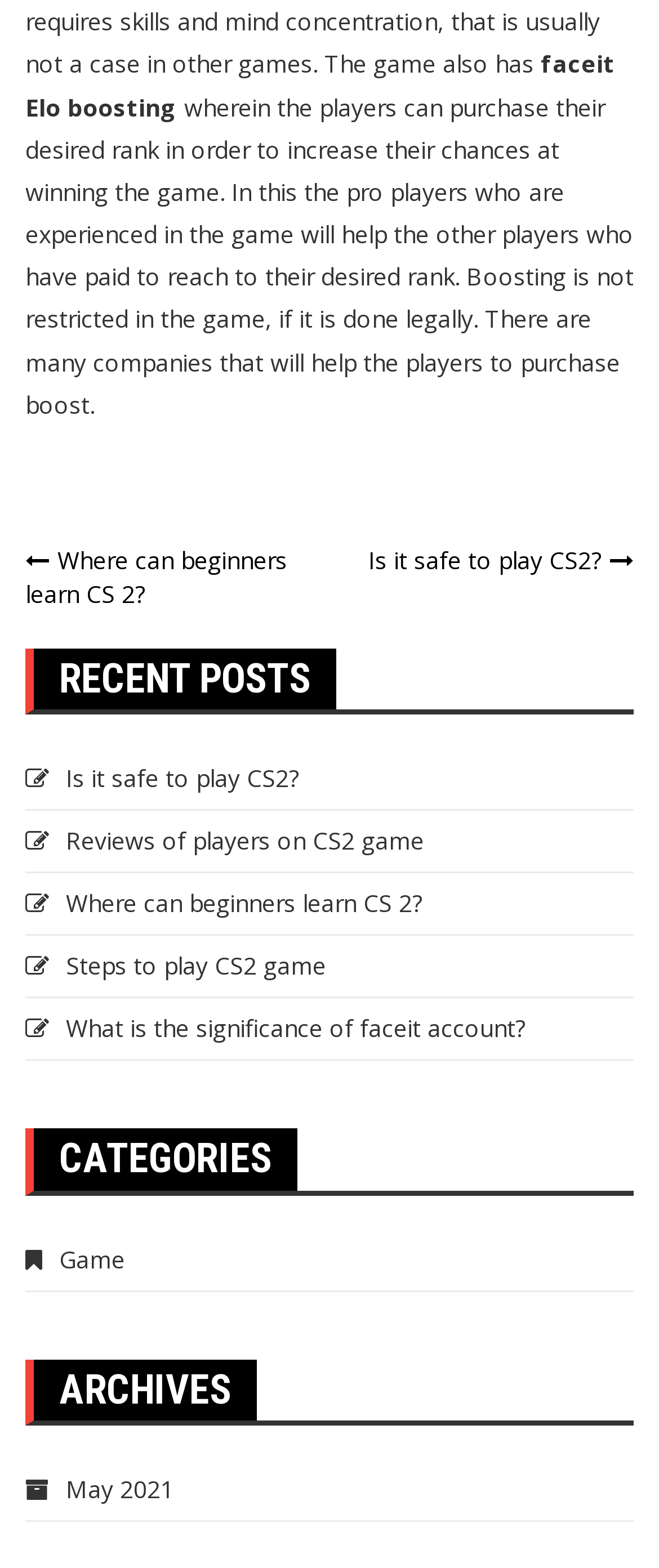Using floating point numbers between 0 and 1, provide the bounding box coordinates in the format (top-left x, top-left y, bottom-right x, bottom-right y). Locate the UI element described here: May 2021

[0.038, 0.94, 0.264, 0.96]